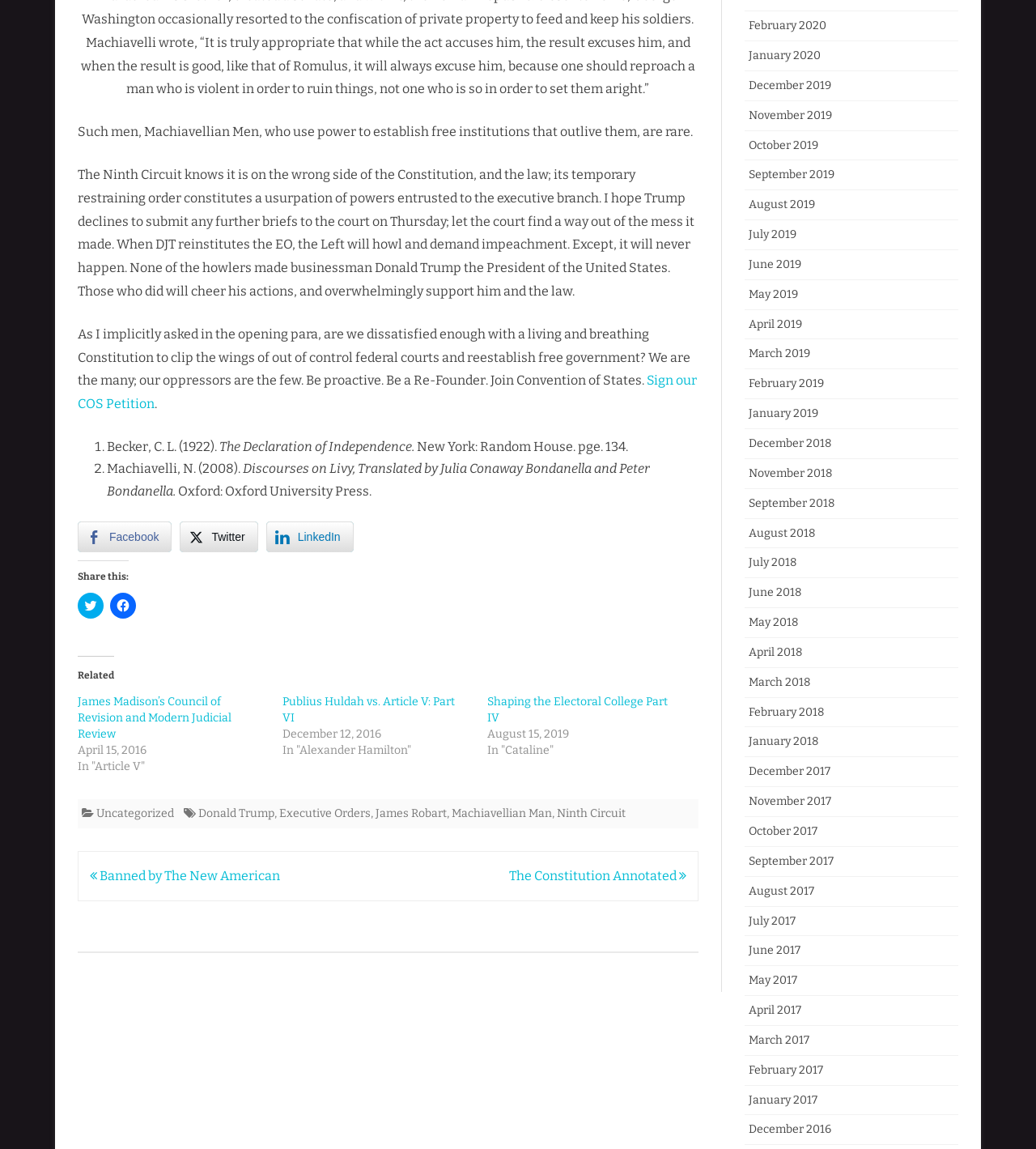How many months are listed in the archive section?
Using the details shown in the screenshot, provide a comprehensive answer to the question.

The archive section lists 36 months, from February 2020 to December 2017, each represented by a link with the month and year.